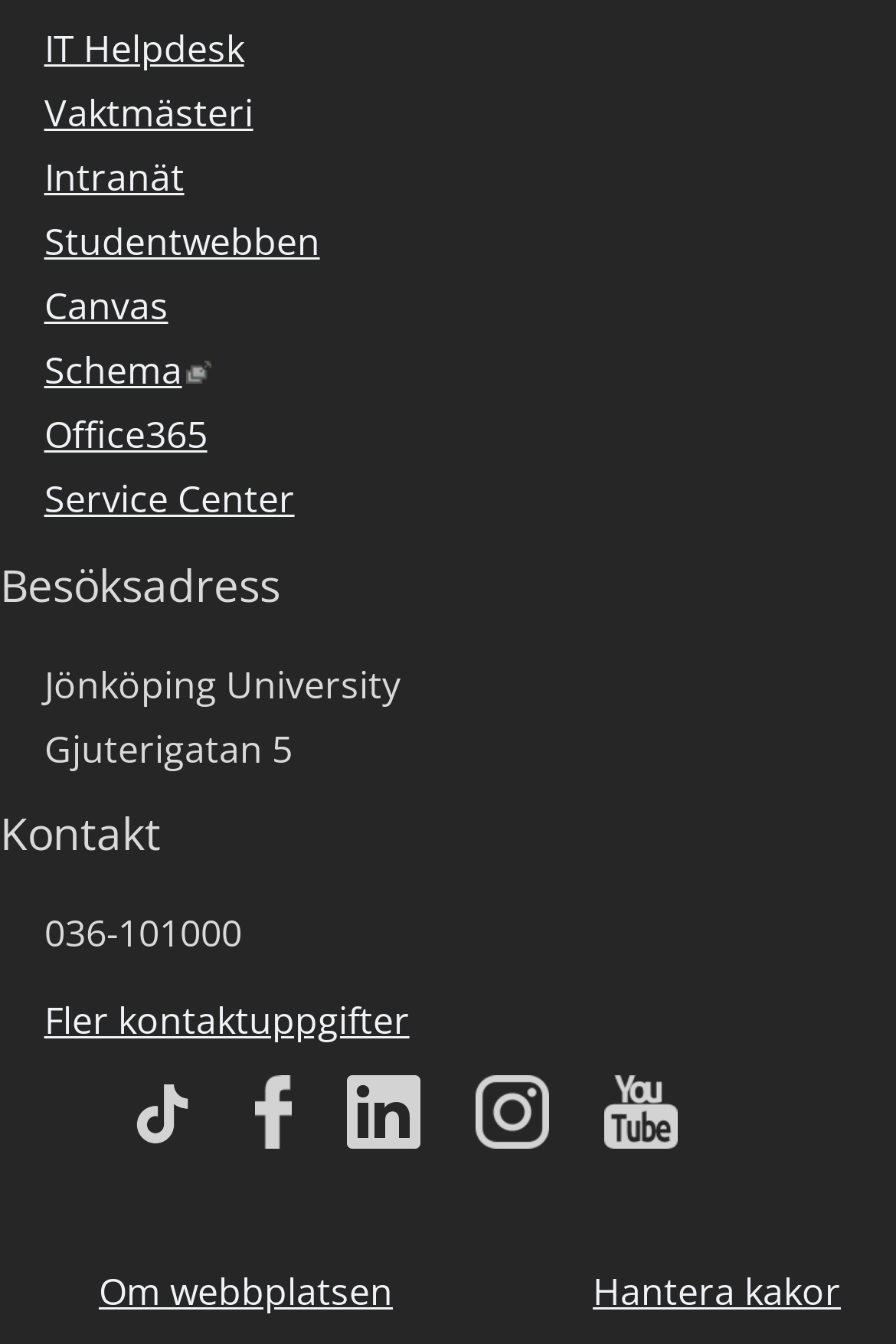Point out the bounding box coordinates of the section to click in order to follow this instruction: "Check the address".

[0.0, 0.412, 0.81, 0.458]